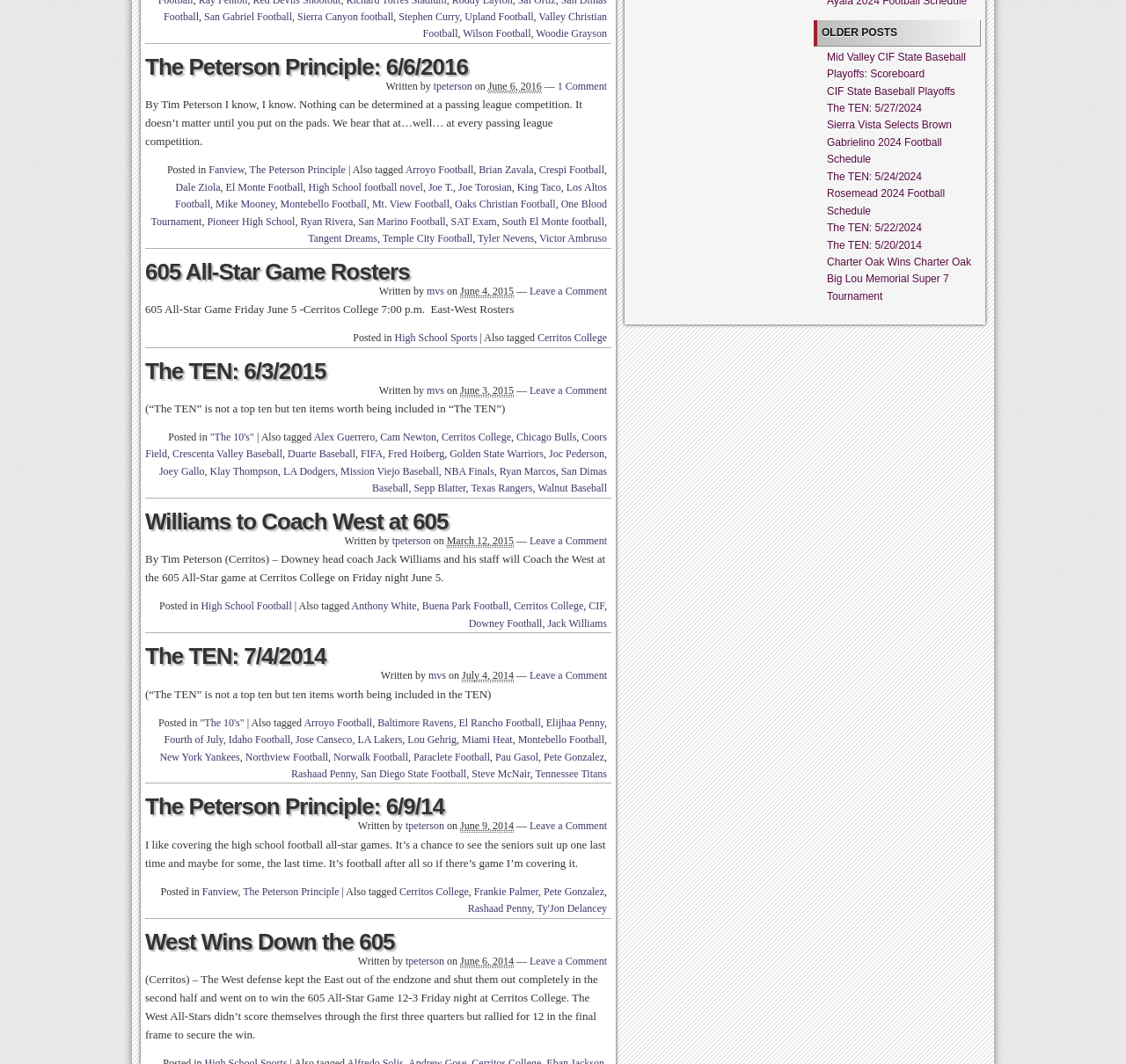Using the provided element description, identify the bounding box coordinates as (top-left x, top-left y, bottom-right x, bottom-right y). Ensure all values are between 0 and 1. Description: Cerritos College

[0.392, 0.405, 0.454, 0.417]